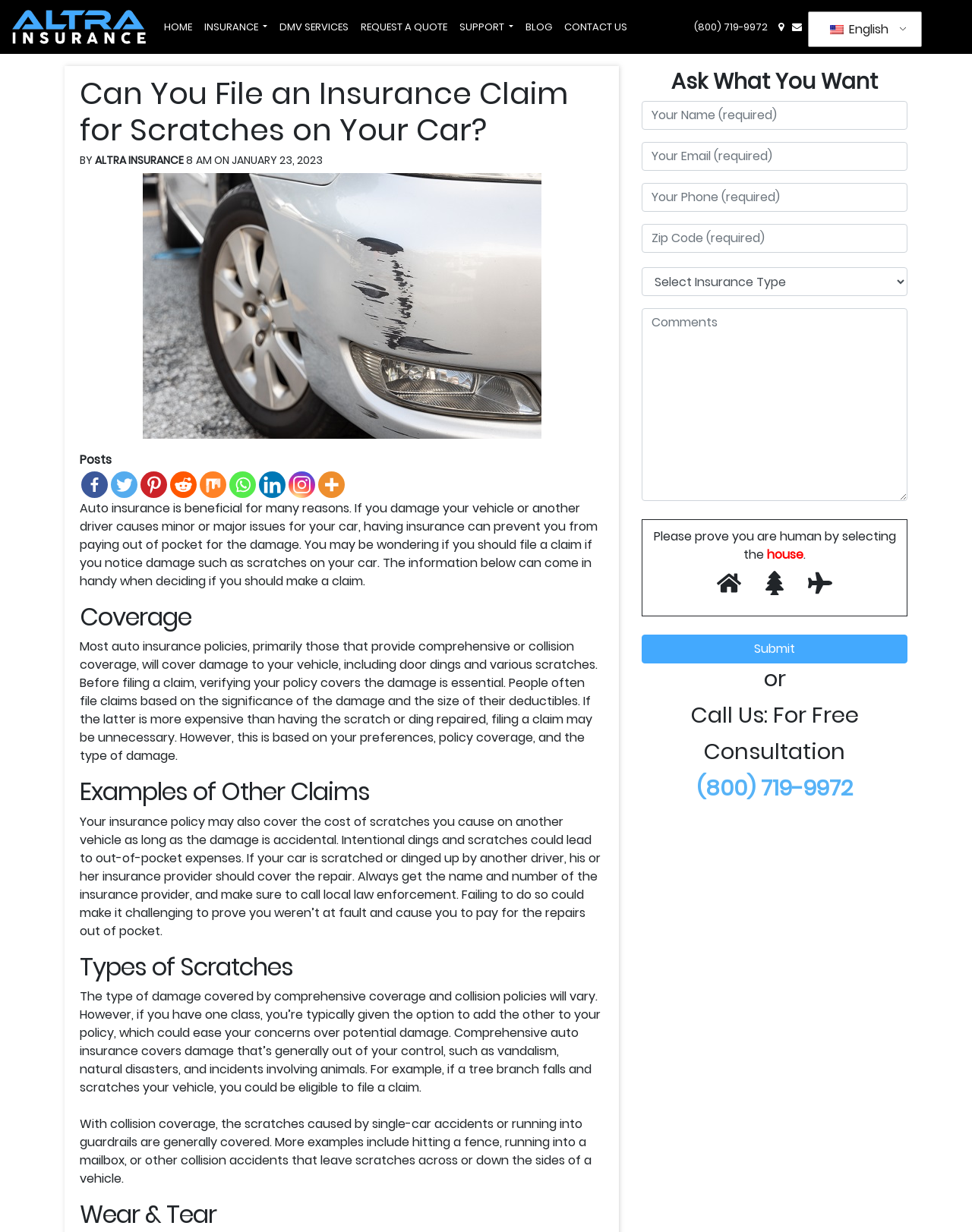Please identify the bounding box coordinates of the element's region that should be clicked to execute the following instruction: "Call the phone number (800) 719-9972". The bounding box coordinates must be four float numbers between 0 and 1, i.e., [left, top, right, bottom].

[0.714, 0.016, 0.801, 0.028]